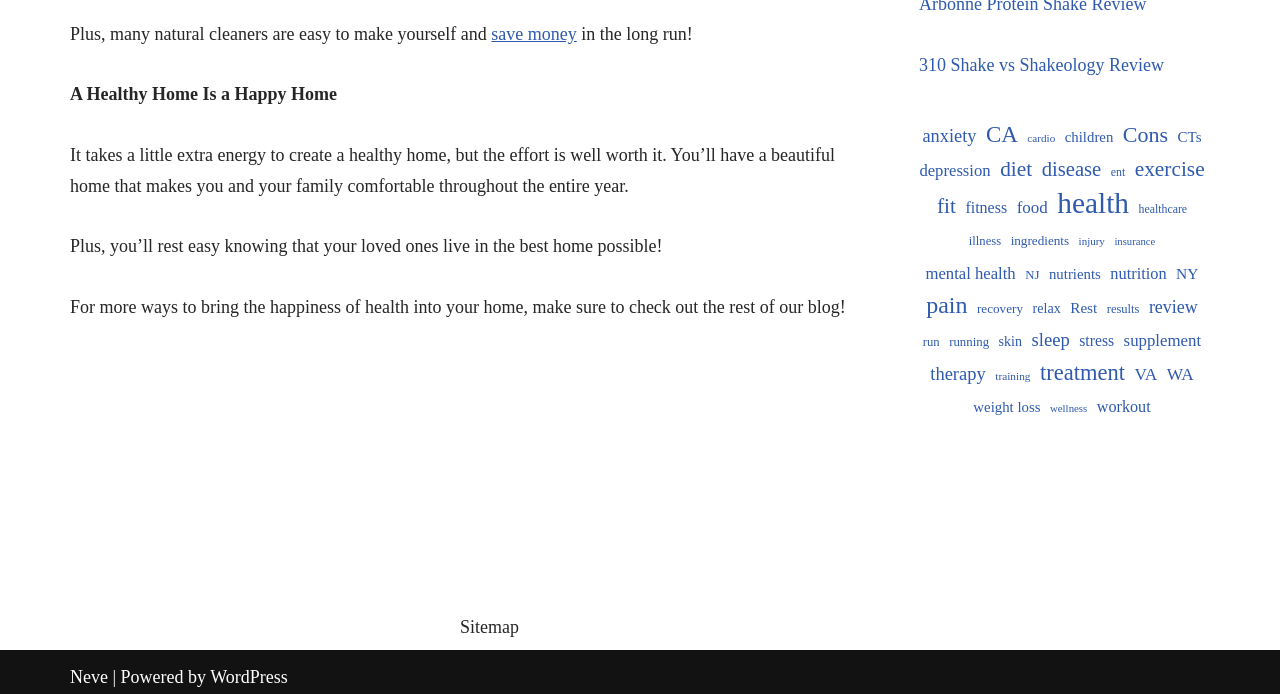What is the purpose of the links on the right side of the webpage?
Give a detailed and exhaustive answer to the question.

The links on the right side of the webpage appear to be categorized by topic, such as 'anxiety', 'cardio', and 'children', suggesting that they provide more information or resources related to these topics.